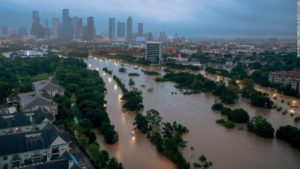Use a single word or phrase to answer the following:
What is the weather condition in the image?

Stormy